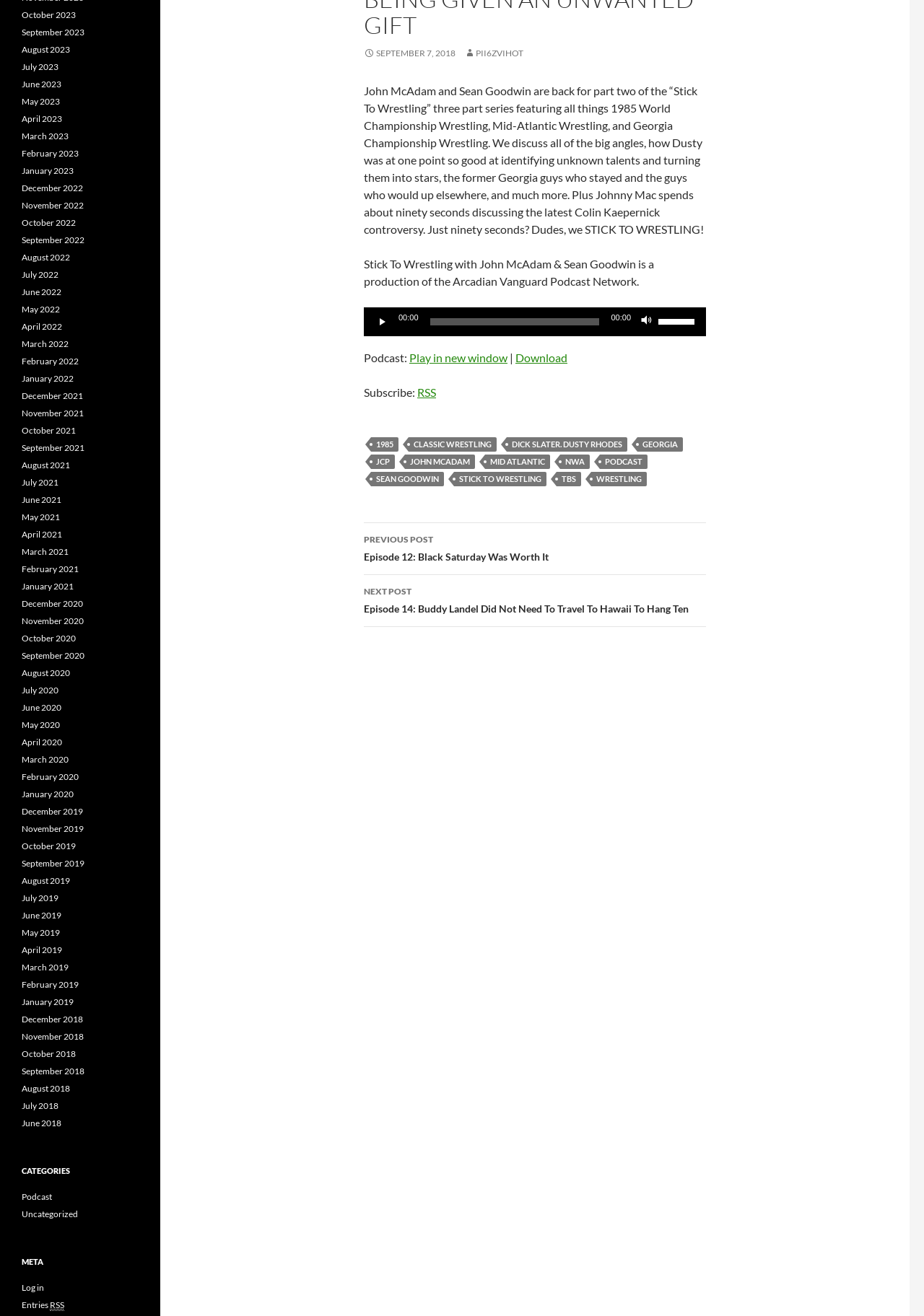What is the format of the audio player?
Answer briefly with a single word or phrase based on the image.

Horizontal slider